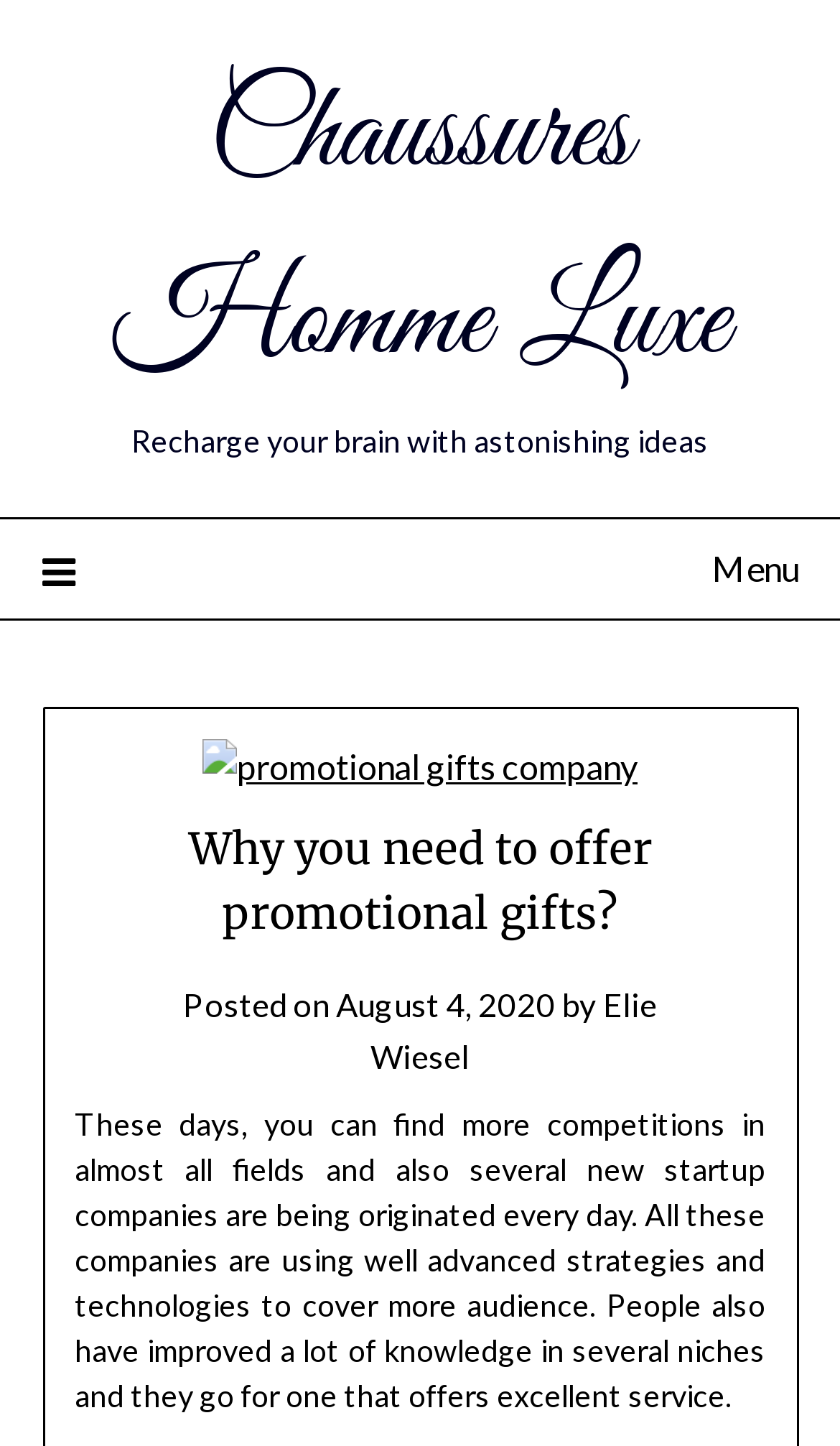Examine the screenshot and answer the question in as much detail as possible: When was the article posted?

I found the posting date by looking at the text following the 'Posted on' keyword, which is a common indicator of the posting date in article formats.